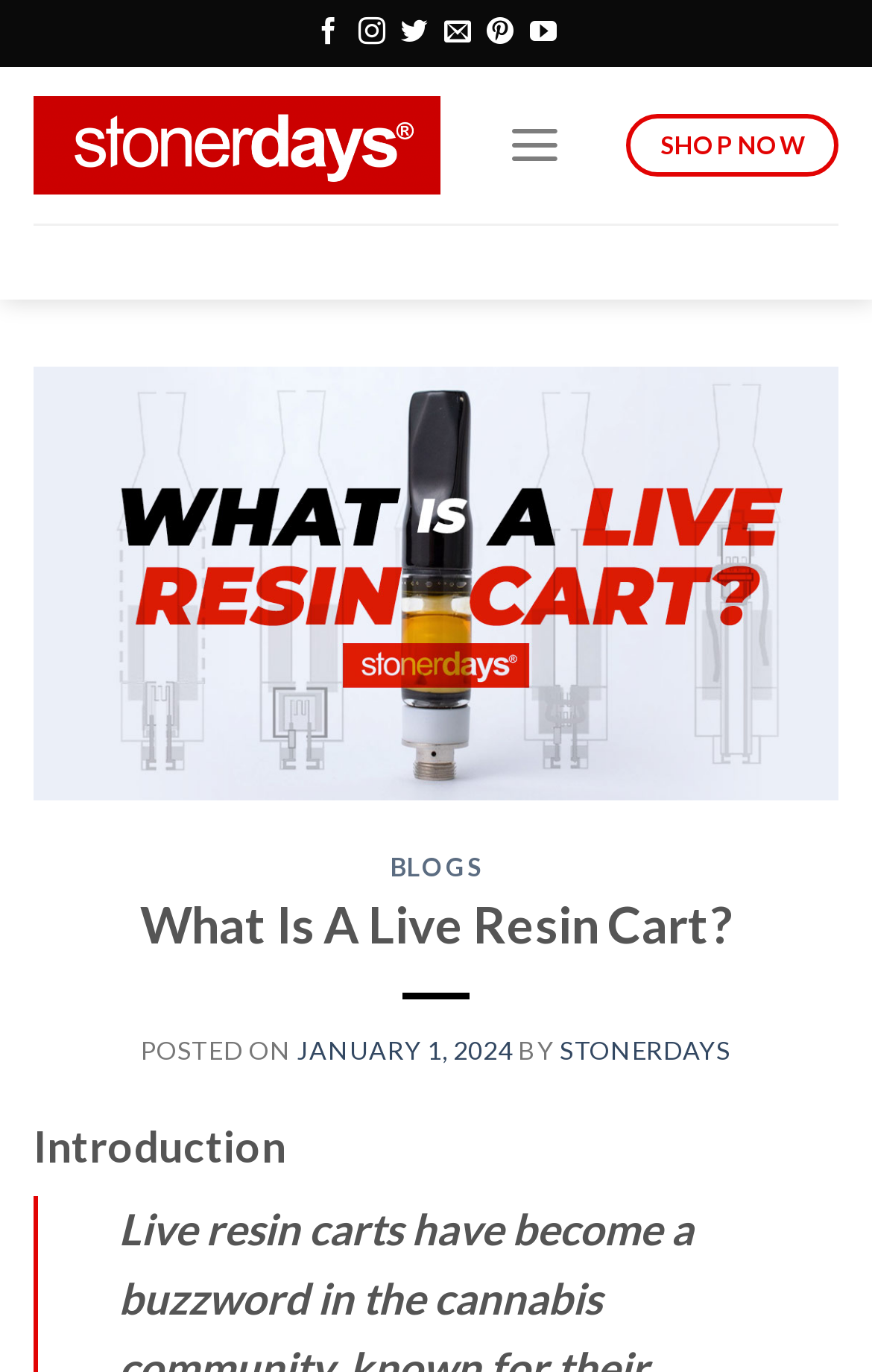Identify the bounding box coordinates of the area that should be clicked in order to complete the given instruction: "View StonerDays profile". The bounding box coordinates should be four float numbers between 0 and 1, i.e., [left, top, right, bottom].

[0.642, 0.755, 0.838, 0.776]